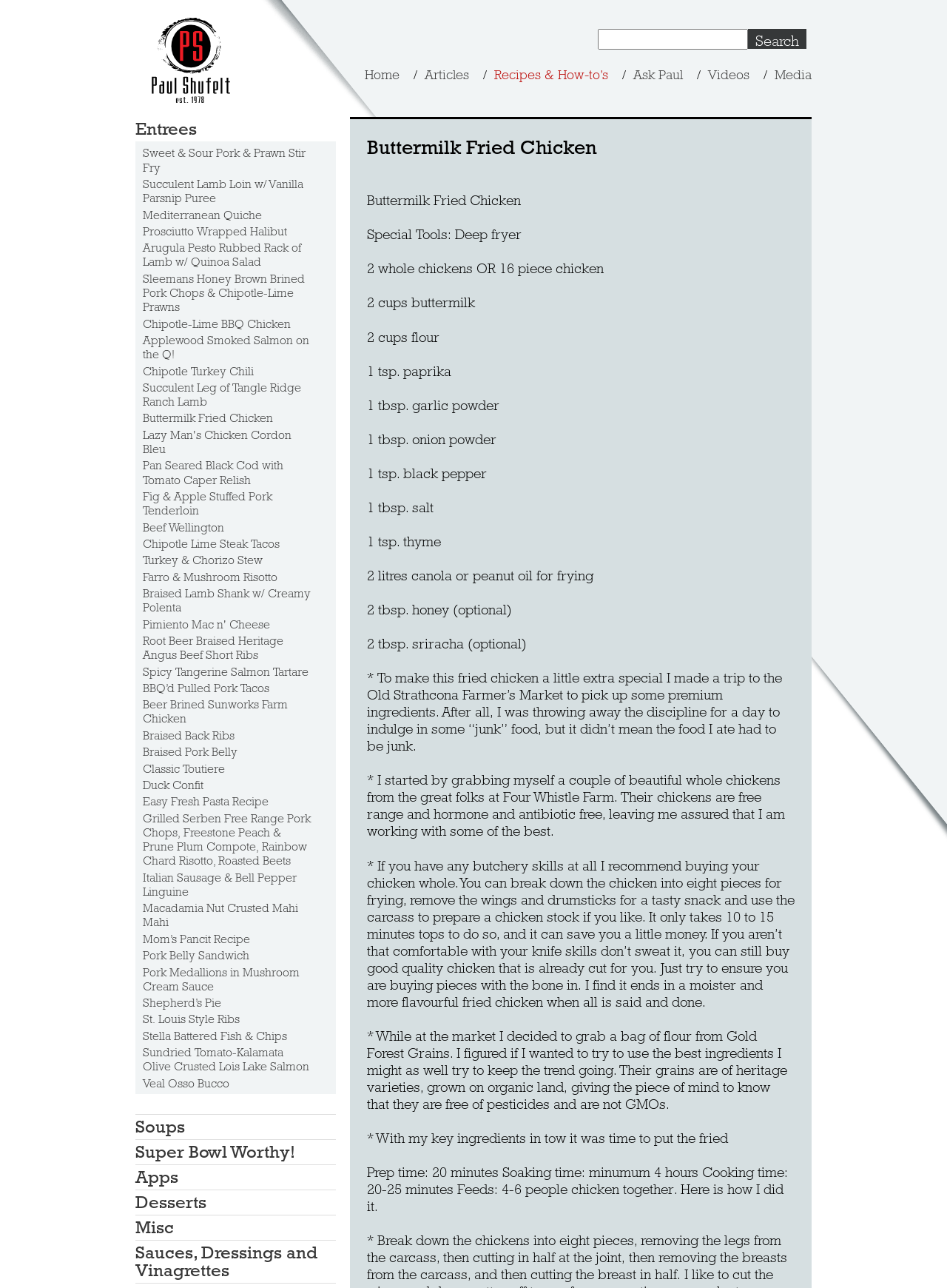Determine the bounding box coordinates of the element that should be clicked to execute the following command: "search for a recipe".

[0.631, 0.022, 0.857, 0.039]